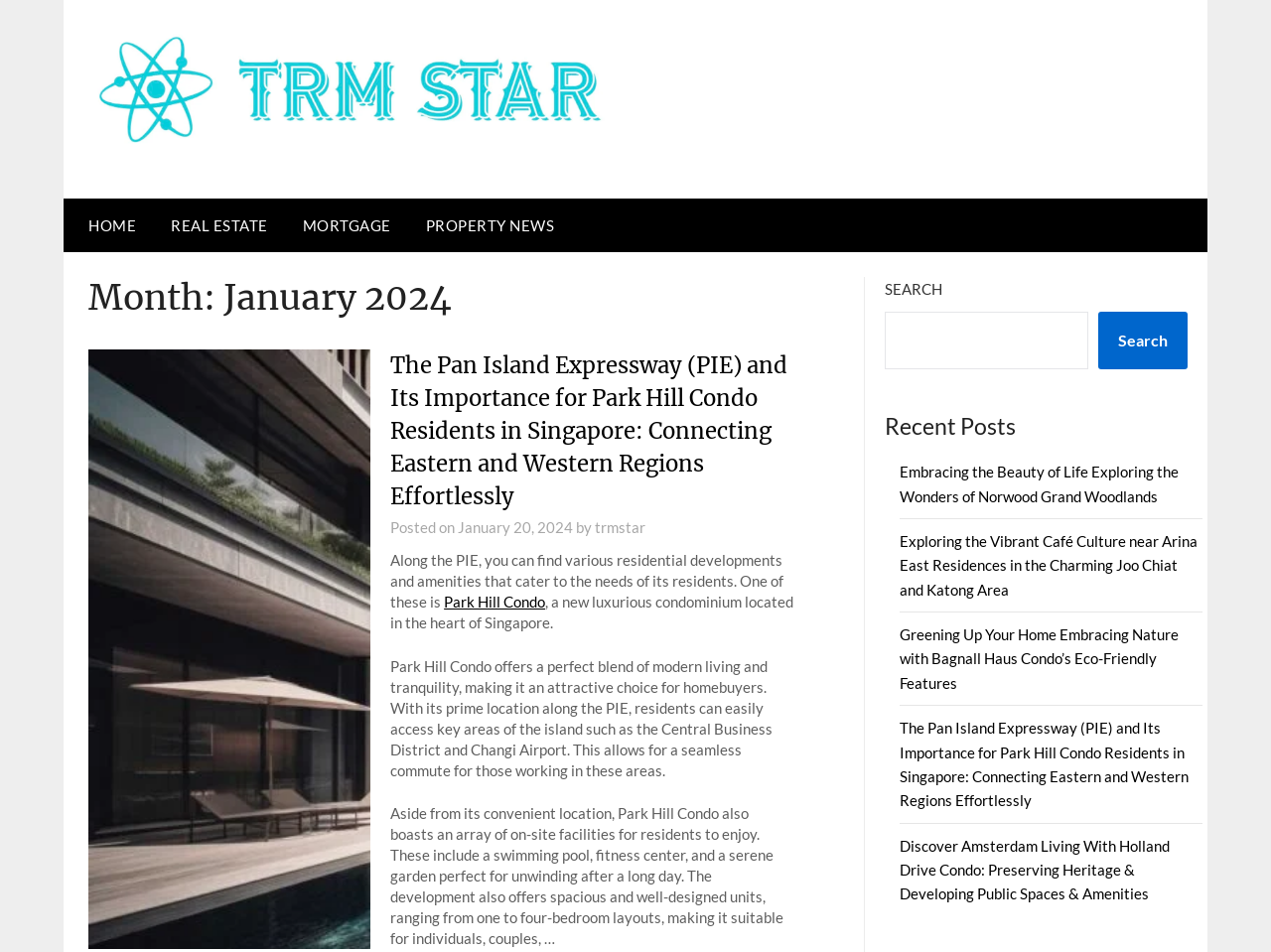Using the description "Park Hill Condo", predict the bounding box of the relevant HTML element.

[0.349, 0.623, 0.429, 0.642]